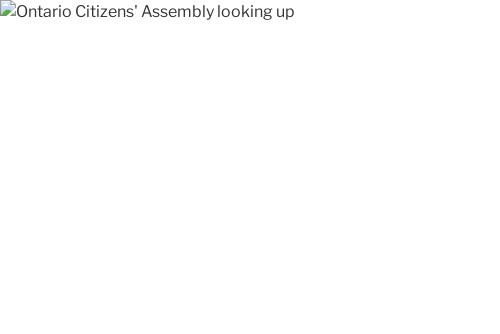What is the nature of the Citizens' Assembly initiative?
Using the image as a reference, deliver a detailed and thorough answer to the question.

The caption describes the Citizens' Assembly as a volunteer initiative, which means that it is a non-professional or unpaid effort that embodies democratic ideals and invites citizens to participate directly in governance and electoral reform discussions.